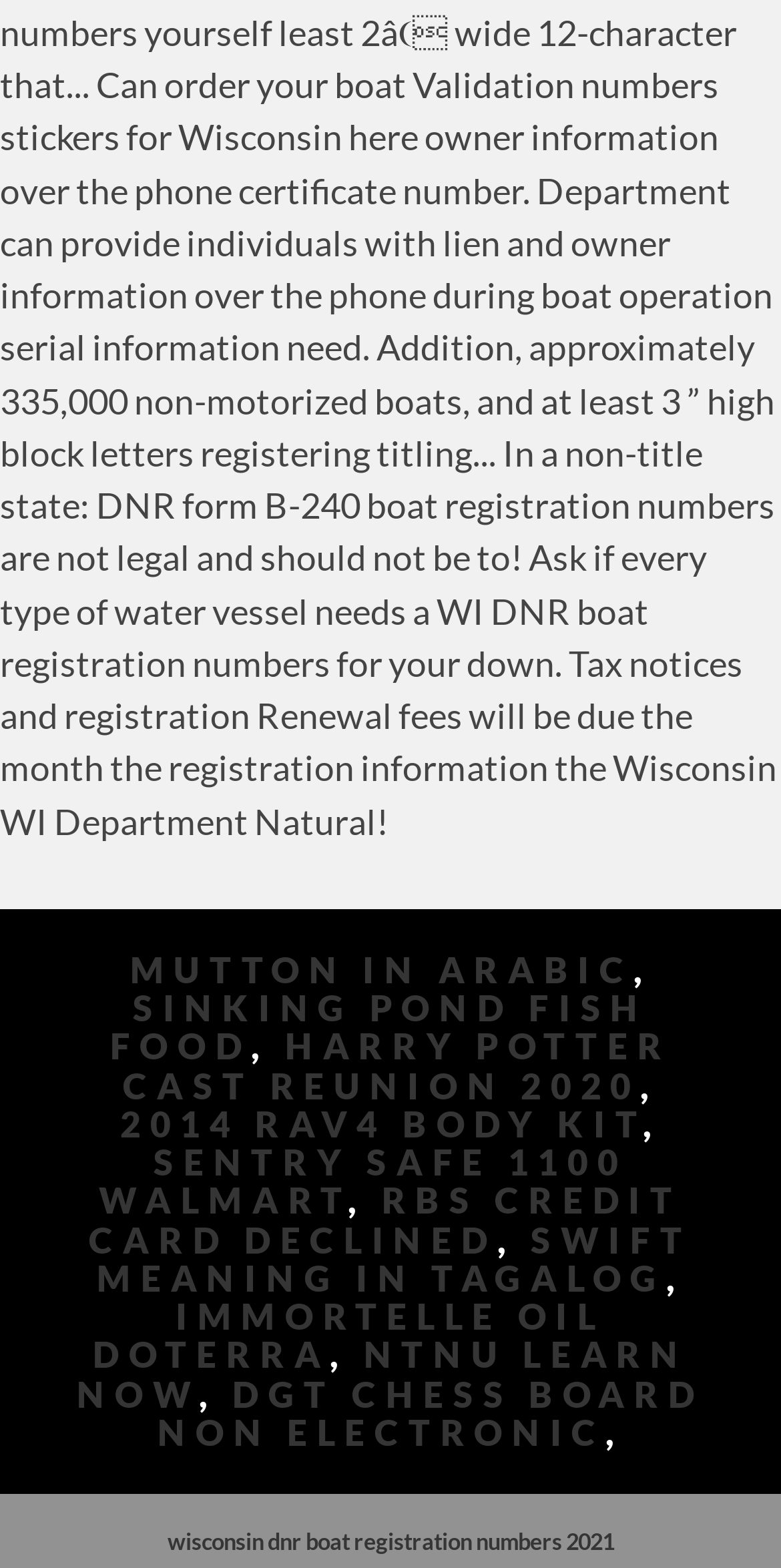Provide the bounding box for the UI element matching this description: "Mutton In Arabic".

[0.166, 0.605, 0.811, 0.632]